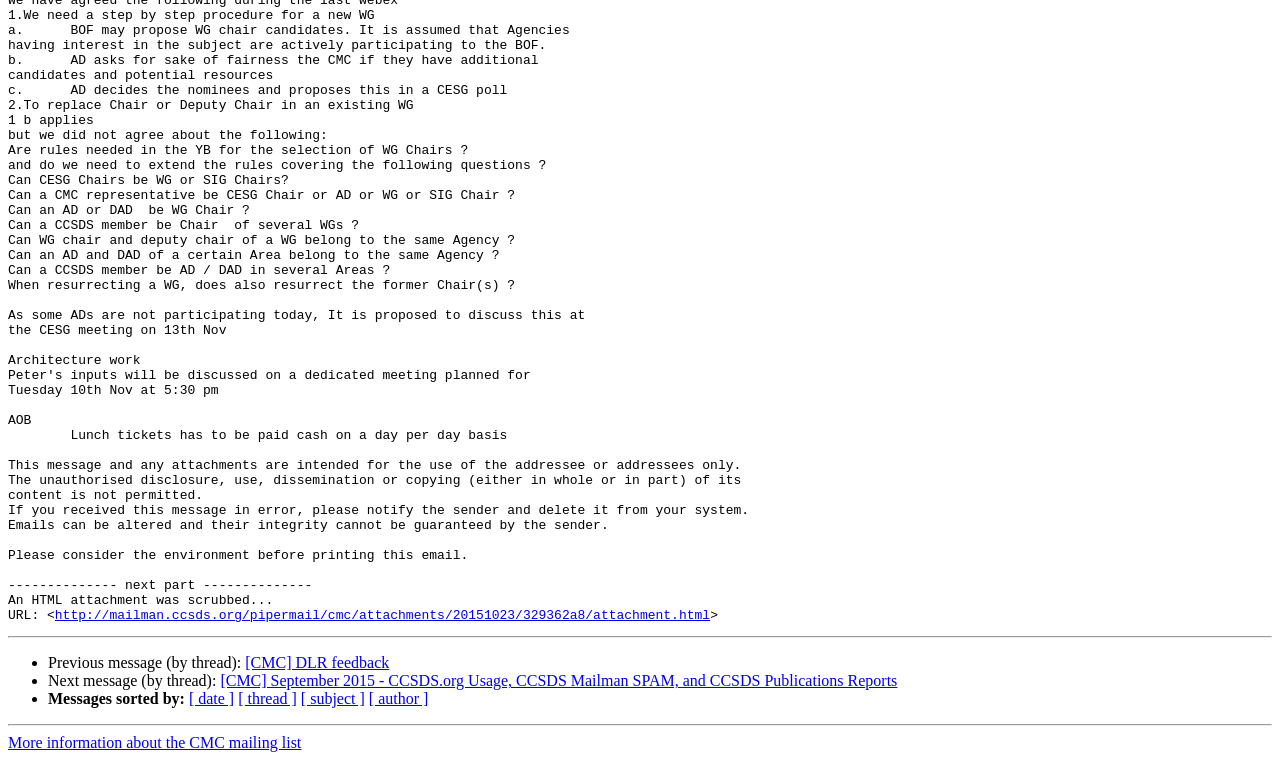Given the description: "[ subject ]", determine the bounding box coordinates of the UI element. The coordinates should be formatted as four float numbers between 0 and 1, [left, top, right, bottom].

[0.235, 0.908, 0.285, 0.931]